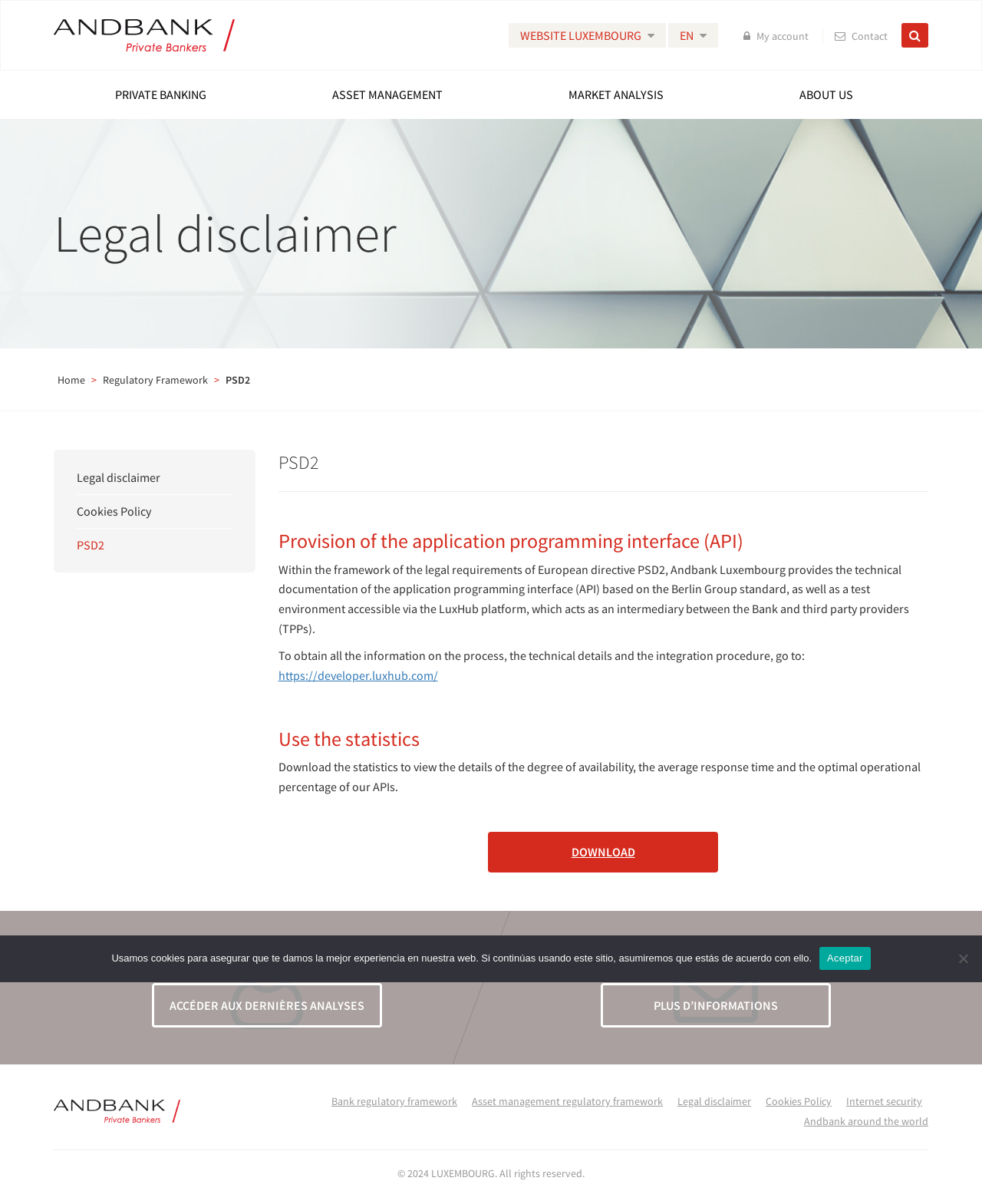Explain the contents of the webpage comprehensively.

The webpage is titled "PSD2 - Luxembourg" and has a prominent Luxembourg logo at the top left corner. Below the logo, there is a horizontal navigation menu with links to "PRIVATE BANKING", "ASSET MANAGEMENT", "MARKET ANALYSIS", and "ABOUT US". 

To the right of the navigation menu, there is a section with a "My account" link, a "Contact" link, and a button with an icon. Below this section, there is a large image that spans across the top of the page.

The main content of the page is divided into several sections. The first section has a heading "Legal disclaimer" and provides information about the provision of an application programming interface (API) within the framework of the European directive PSD2. This section also includes a link to a technical documentation and a test environment.

Below this section, there is a horizontal separator line, followed by a section with a heading "Provision of the application programming interface (API)". This section provides more detailed information about the API, including a link to a developer portal.

The next section has a heading "Use the statistics" and allows users to download statistics related to the API. Below this section, there are two promotional sections, one with a heading "VOUS VOULEZ CONNAÎTRE LES MARCHÉS ACTUELS?" and another with a heading "DÉCOUVREZ NOS FONDS D’INVESTISSEMENT". Each section has a link to access more information.

At the bottom of the page, there is a footer section with links to various regulatory frameworks, legal disclaimers, and other resources. There is also a copyright notice and a horizontal separator line. Finally, there is a dialog box for cookie notices that appears at the bottom of the page.